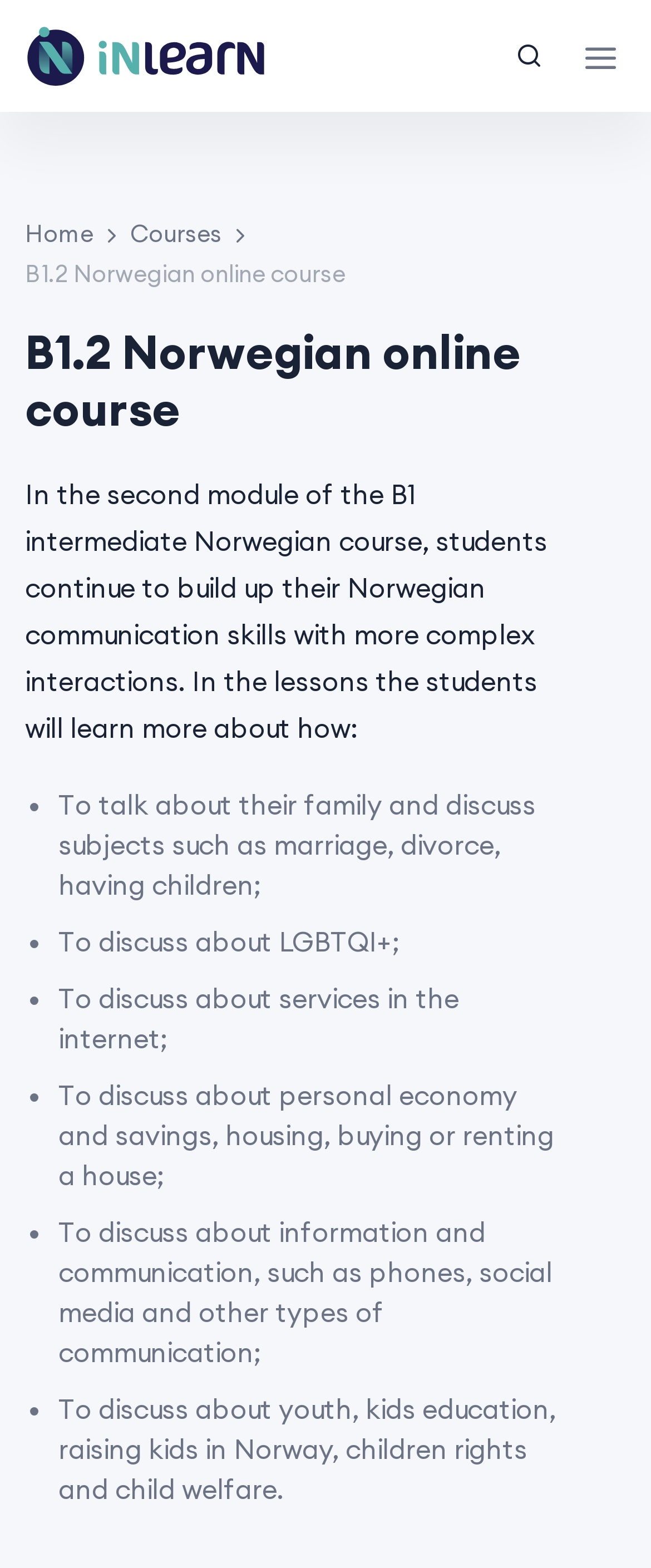What is the topic of the second module of the B1 intermediate Norwegian course?
Using the information from the image, give a concise answer in one word or a short phrase.

Complex interactions